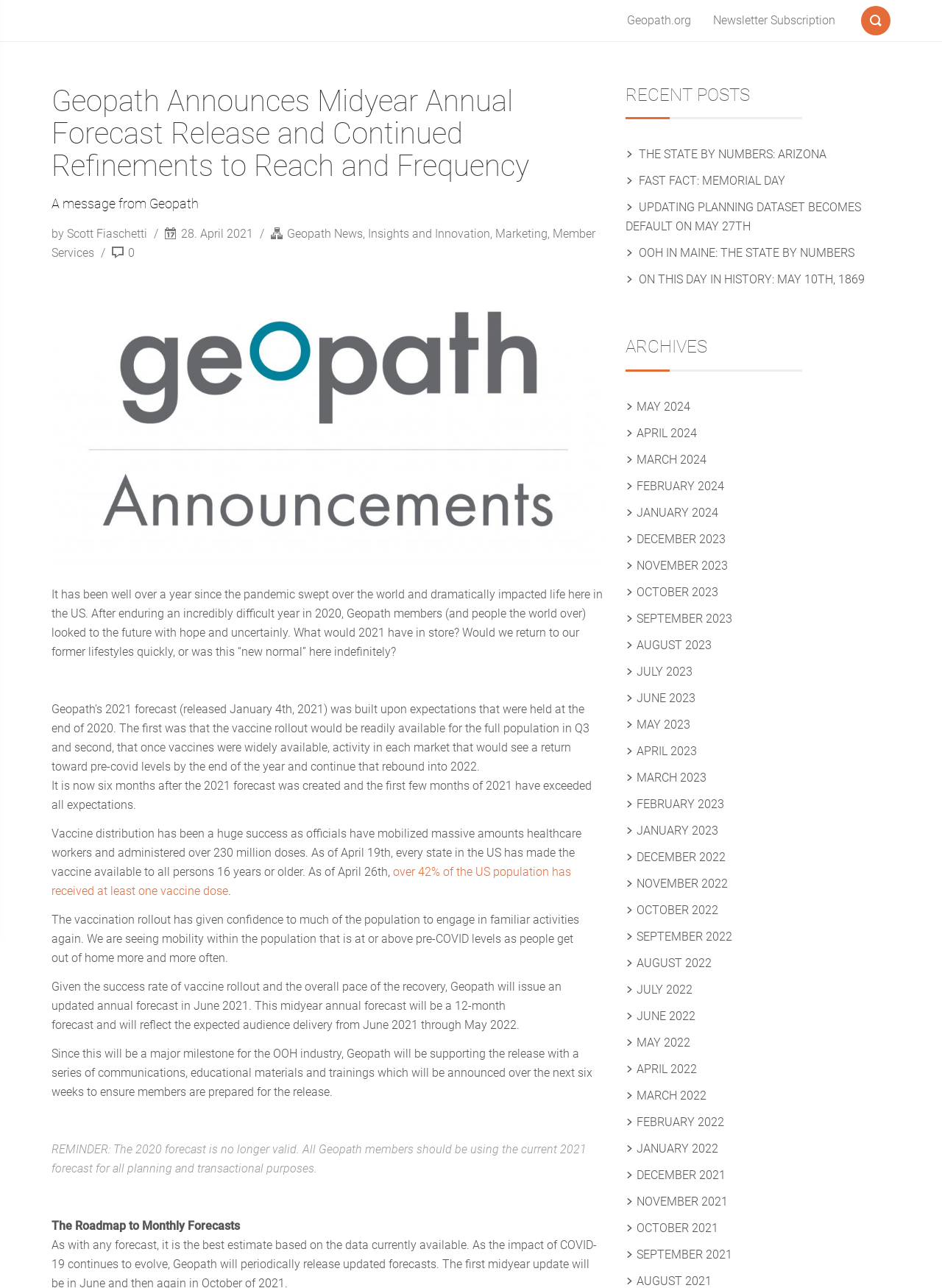Answer the following query concisely with a single word or phrase:
Who is the author of the blog post?

Scott Fiaschetti